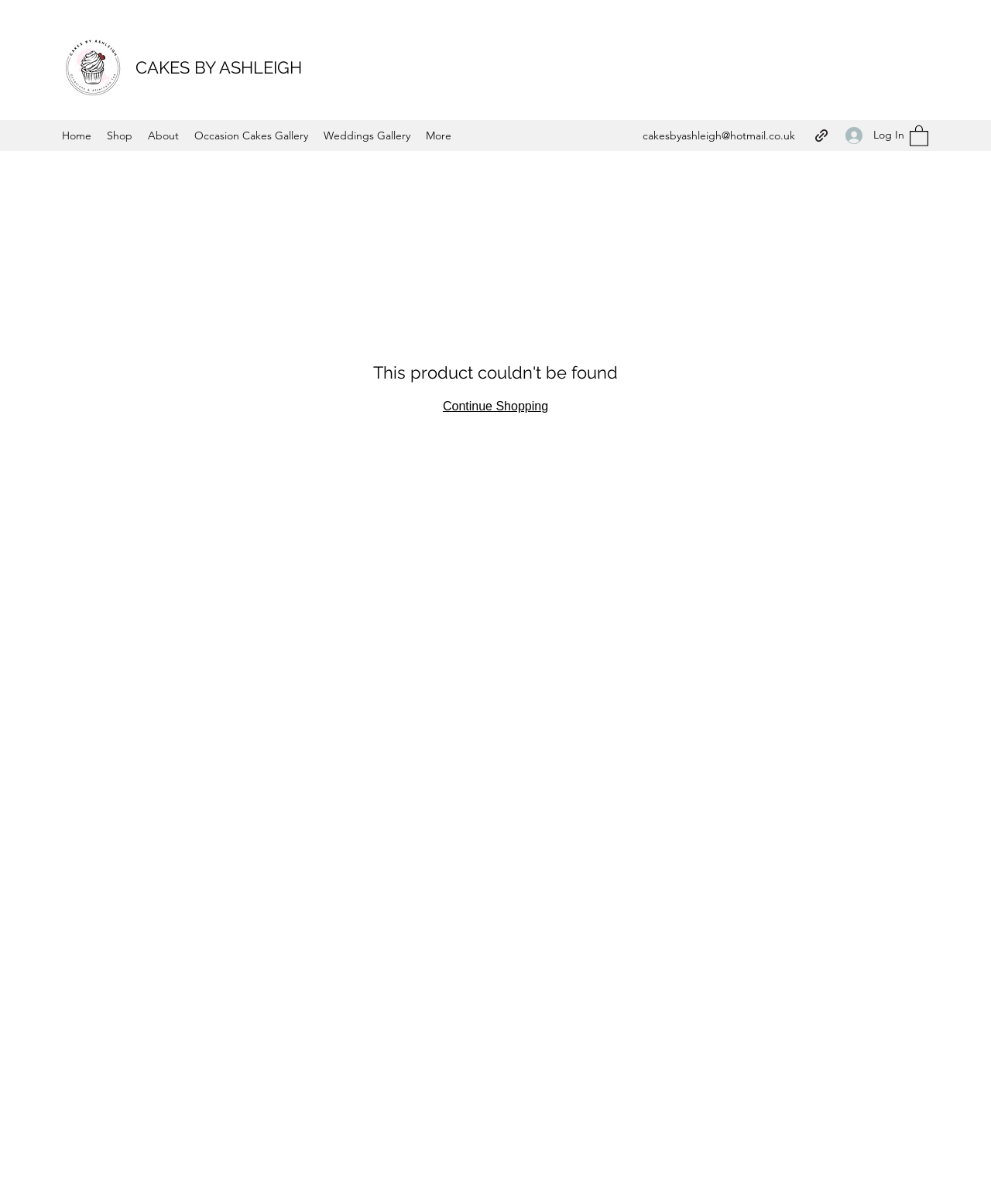Please provide a detailed answer to the question below by examining the image:
How many navigation links are there?

I counted the number of links under the 'navigation' element, which are 'Home', 'Shop', 'About', 'Occasion Cakes Gallery', and 'Weddings Gallery', totaling 5 navigation links.